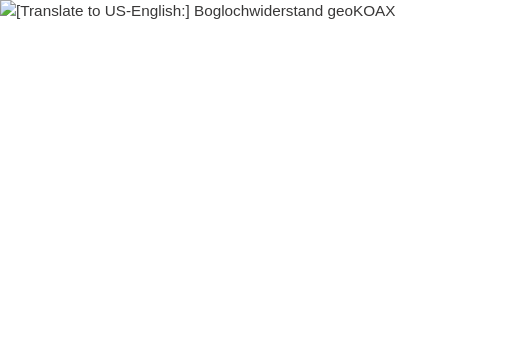Provide a short answer using a single word or phrase for the following question: 
What is the result of uniform spacing in the annular space?

Optimized performance